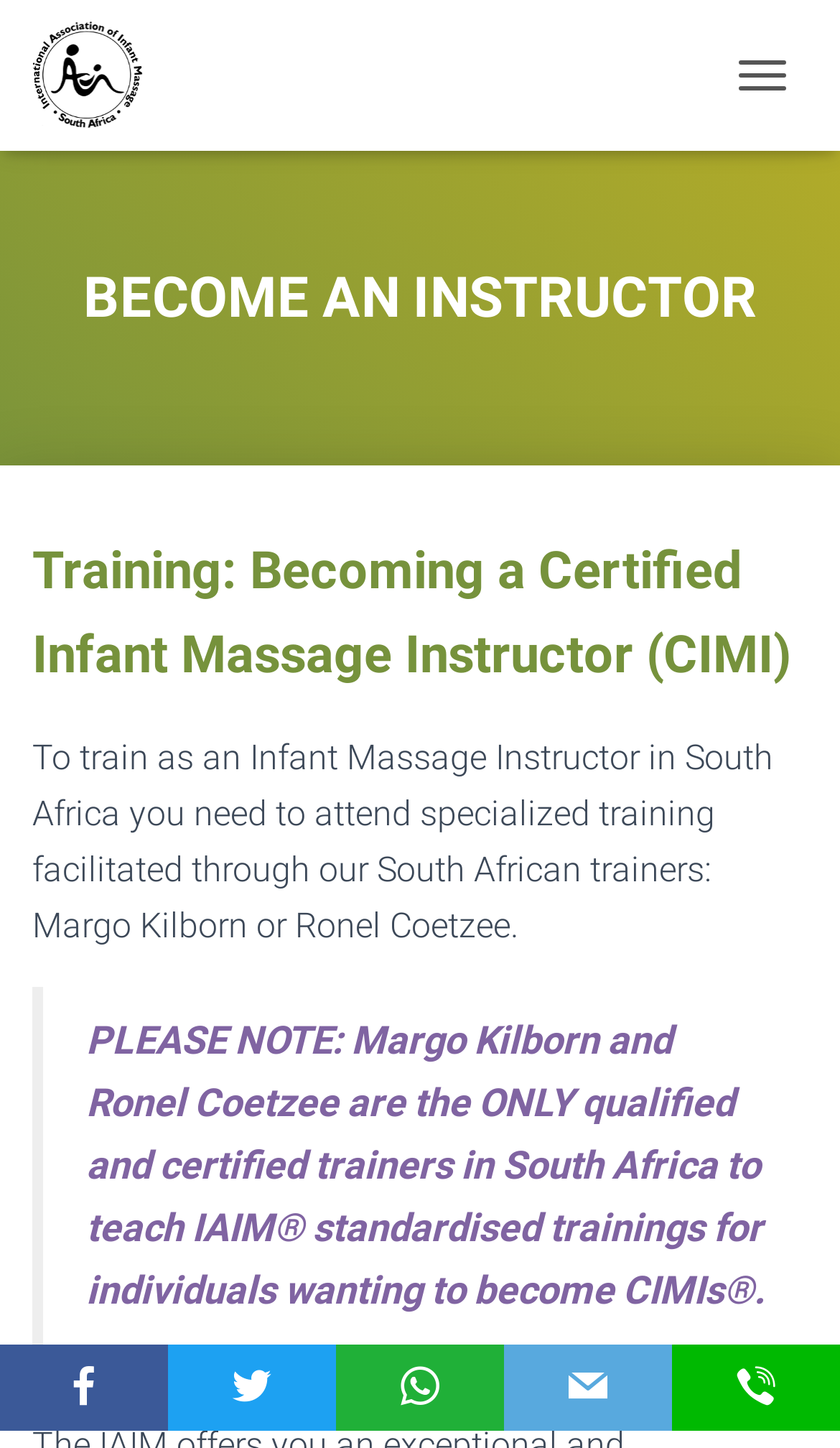Given the element description, predict the bounding box coordinates in the format (top-left x, top-left y, bottom-right x, bottom-right y), using floating point numbers between 0 and 1: Twitter

[0.2, 0.929, 0.4, 0.988]